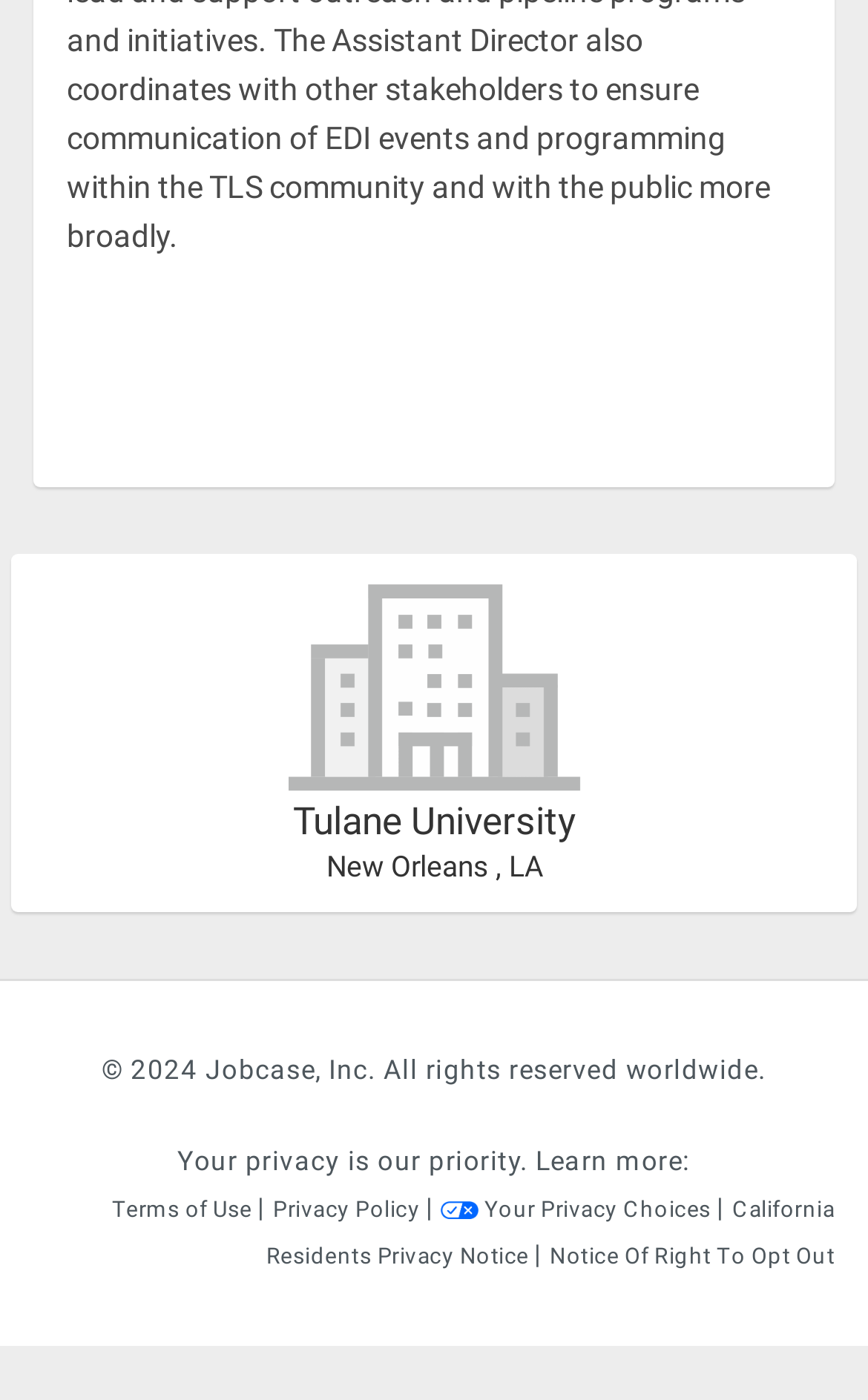What is the link to the privacy policy?
Respond with a short answer, either a single word or a phrase, based on the image.

Privacy Policy